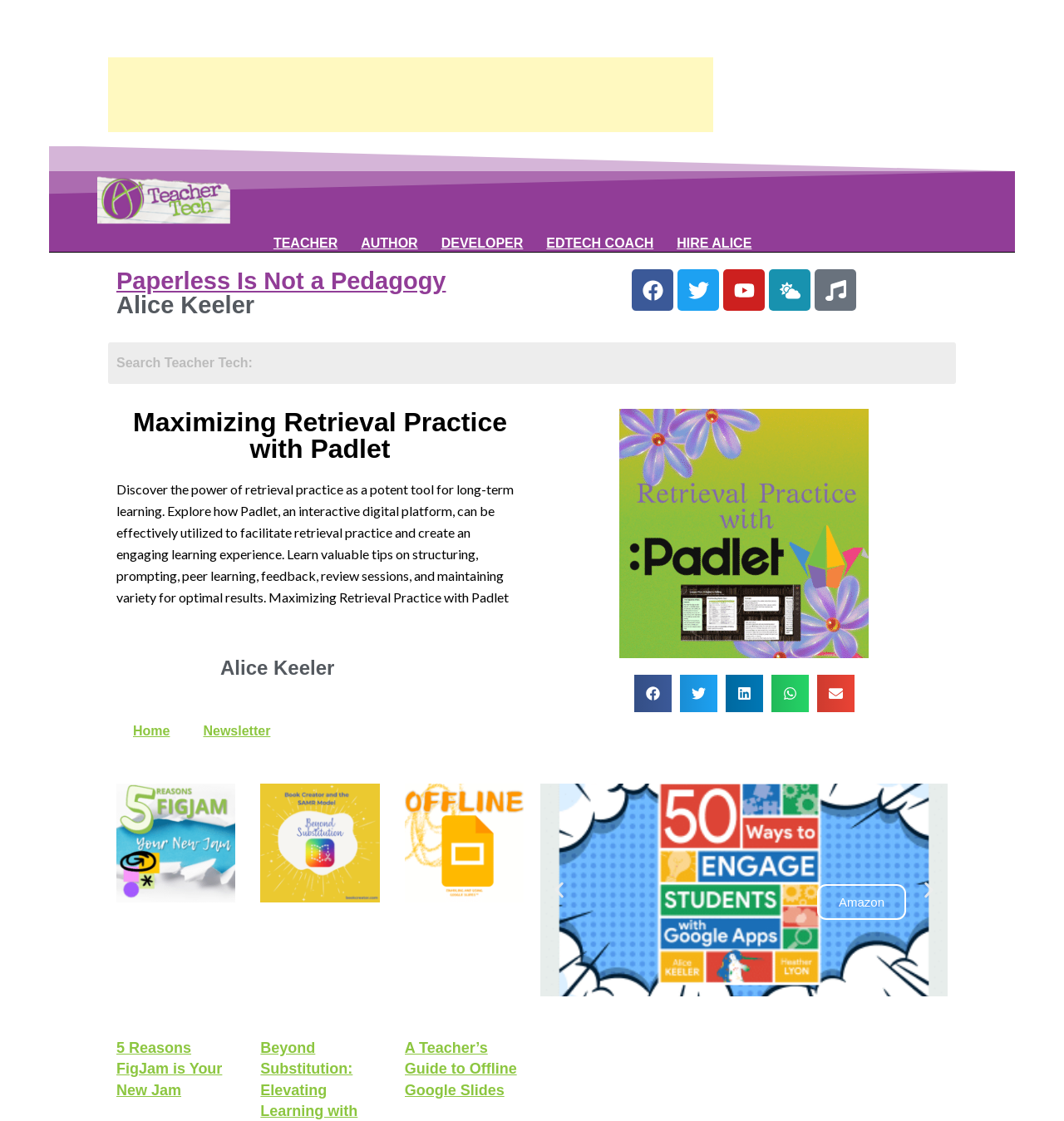Determine the bounding box coordinates of the region to click in order to accomplish the following instruction: "Visit Teacher Tech blog". Provide the coordinates as four float numbers between 0 and 1, specifically [left, top, right, bottom].

[0.091, 0.155, 0.216, 0.2]